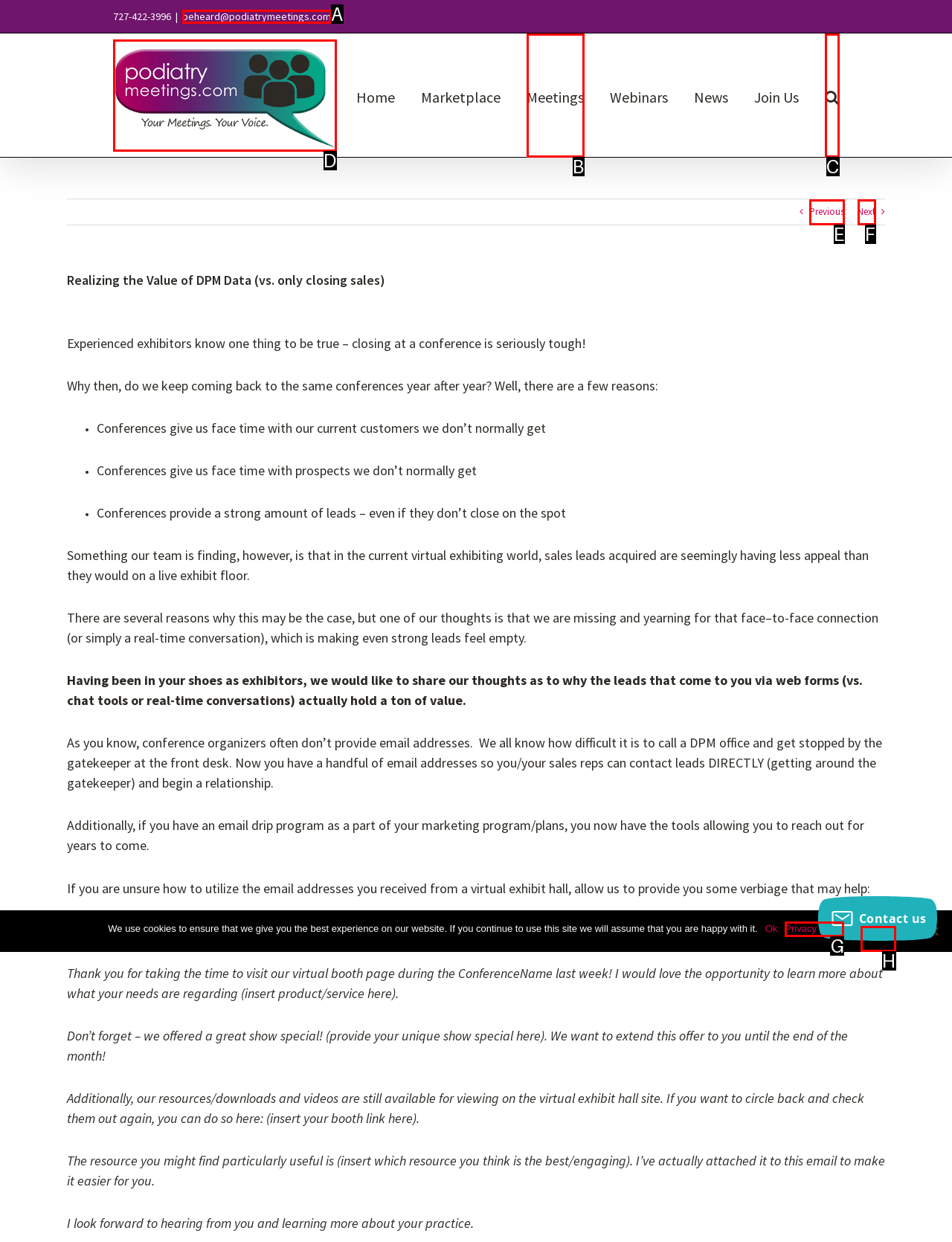Choose the HTML element that needs to be clicked for the given task: Click the 'Go to Top' link Respond by giving the letter of the chosen option.

H